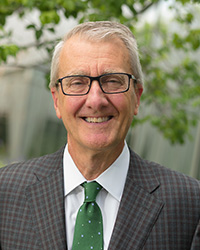What is the background of the image?
Refer to the image and provide a detailed answer to the question.

The caption describes the background of the image as blurred greenery, which implies an outdoor setting and contributes to the welcoming atmosphere of the image.